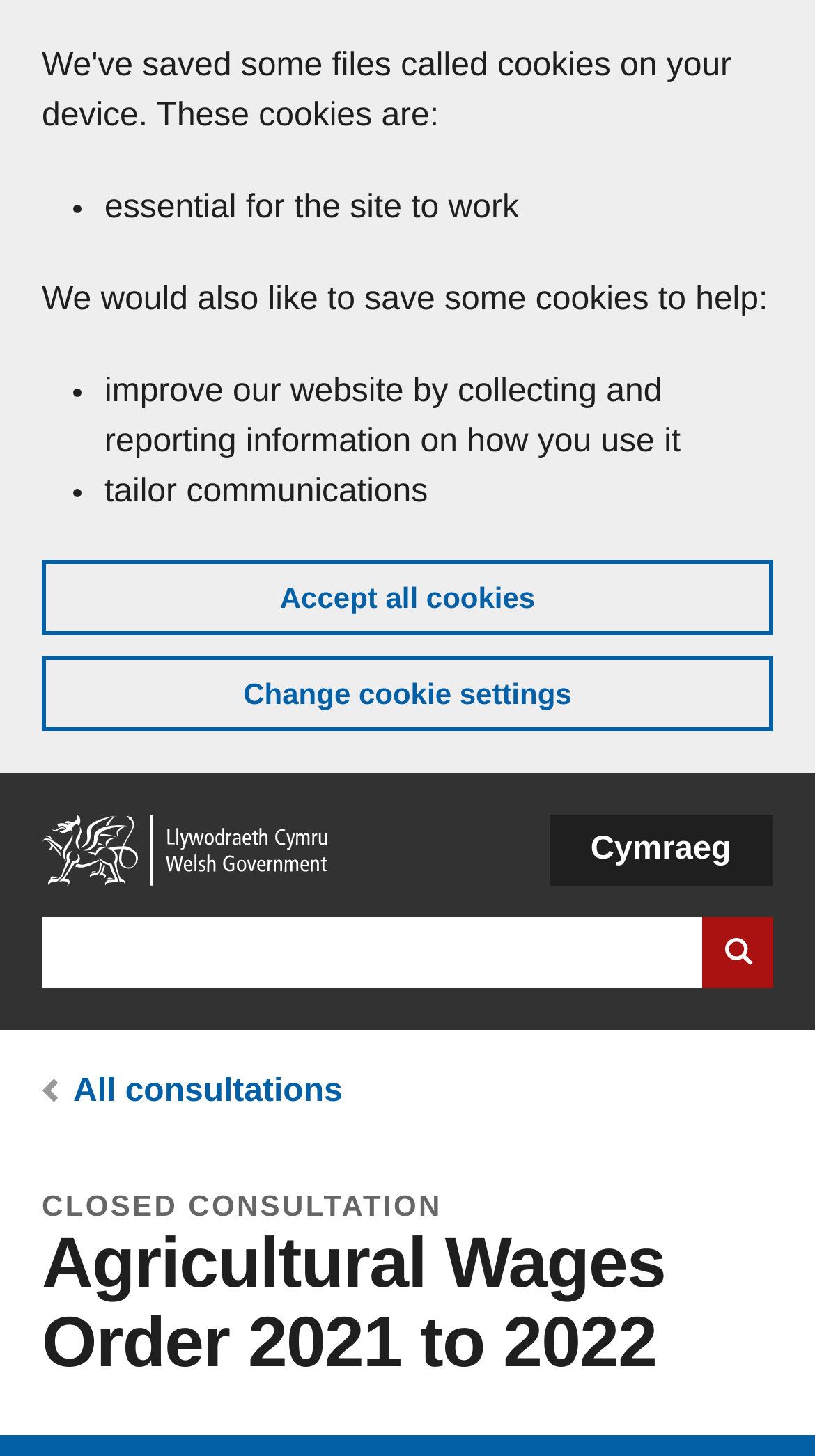Locate the bounding box coordinates of the element that should be clicked to execute the following instruction: "View all consultations".

[0.09, 0.737, 0.42, 0.762]